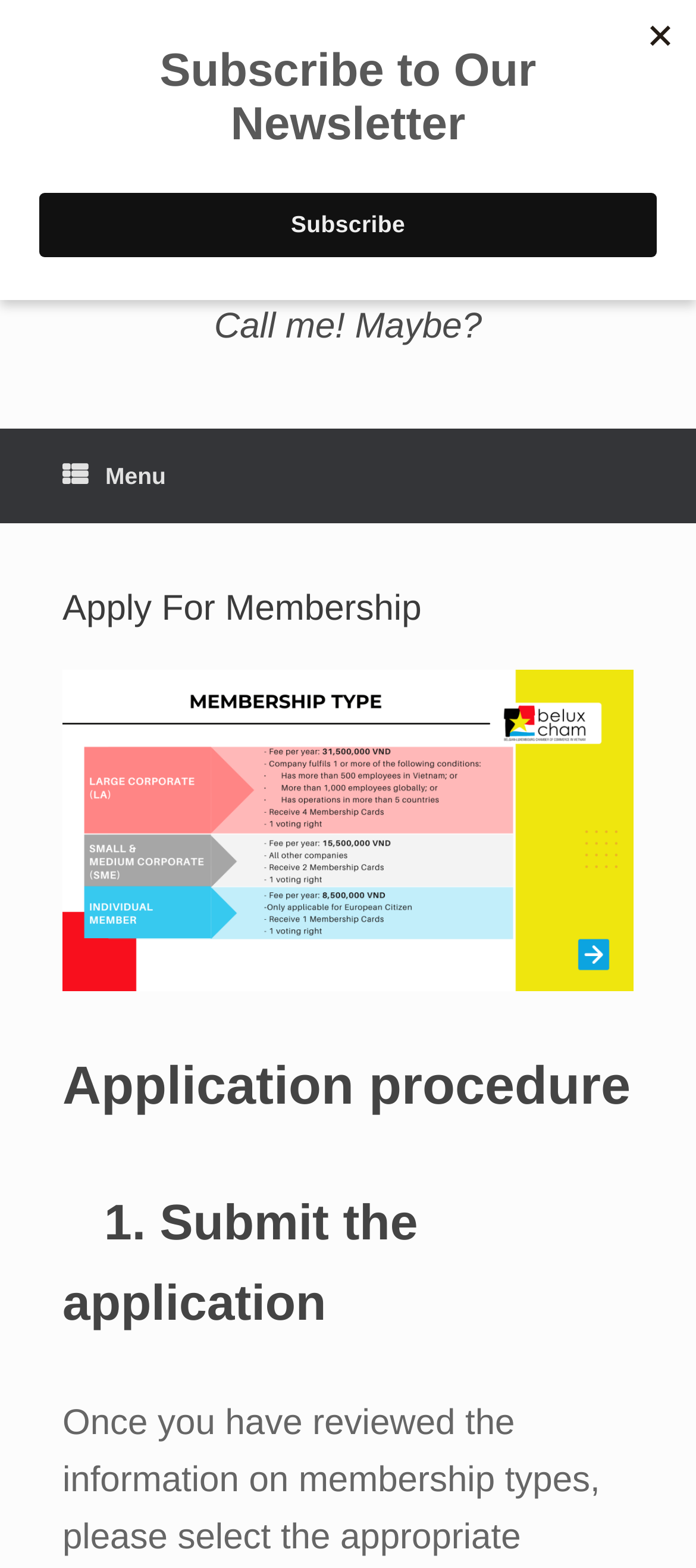Using the information shown in the image, answer the question with as much detail as possible: What is the purpose of this webpage?

The webpage has a heading element with the text 'Apply For Membership', and the meta description is 'Apply For Membership – BELUXCHAM'. This suggests that the purpose of this webpage is to allow users to apply for membership in BELUXCHAM.